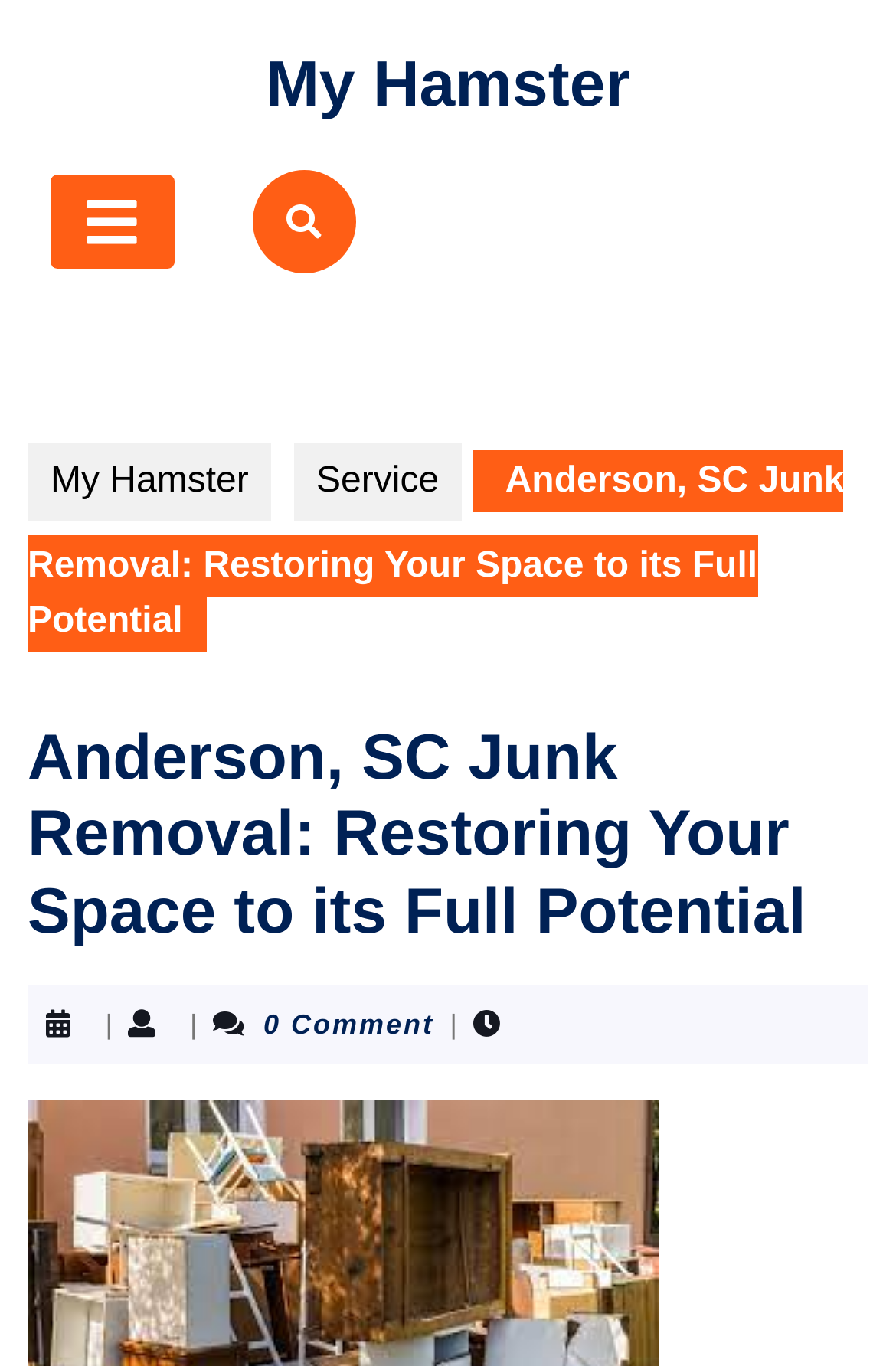Extract the main heading text from the webpage.

Anderson, SC Junk Removal: Restoring Your Space to its Full Potential